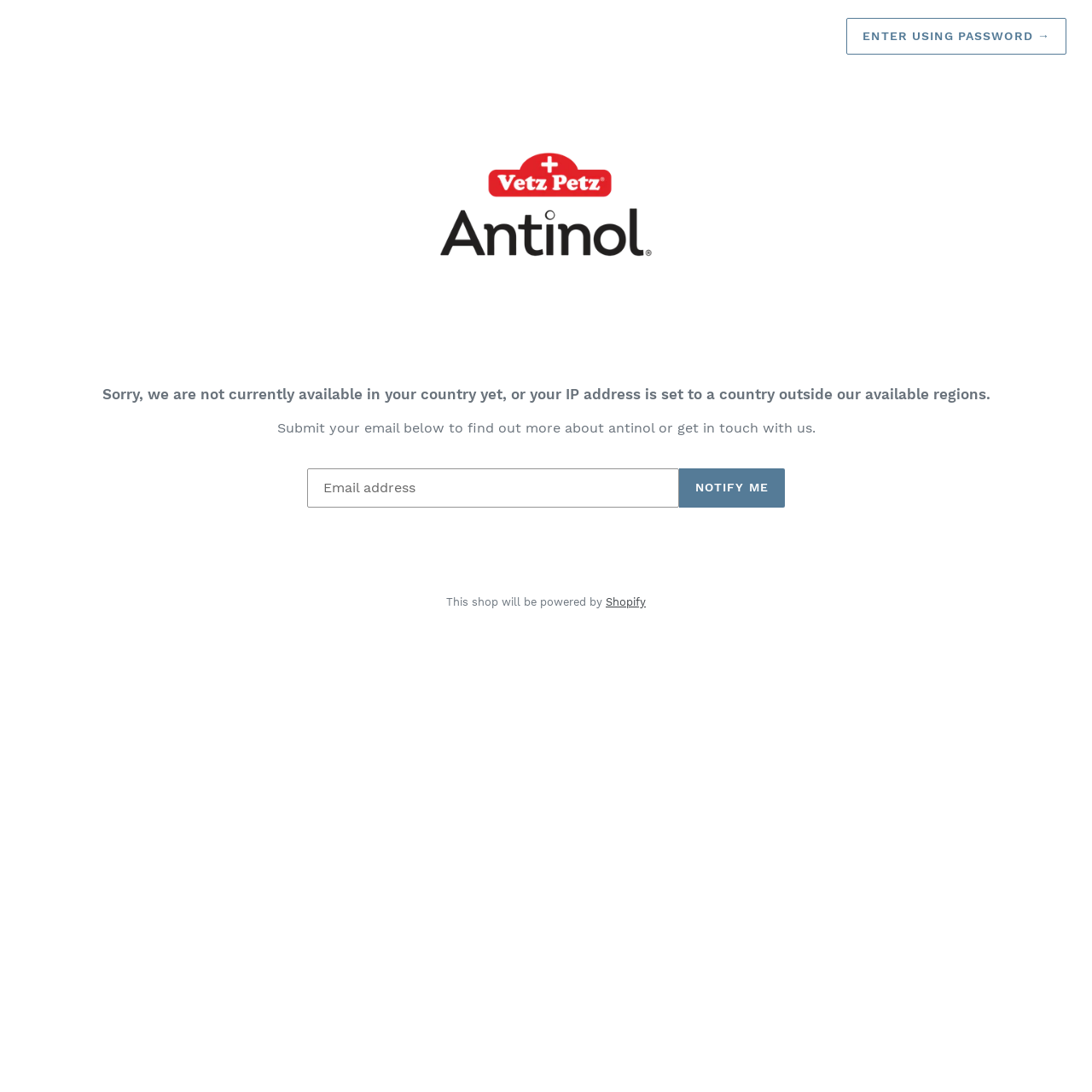Bounding box coordinates should be provided in the format (top-left x, top-left y, bottom-right x, bottom-right y) with all values between 0 and 1. Identify the bounding box for this UI element: Shopify

[0.555, 0.546, 0.591, 0.557]